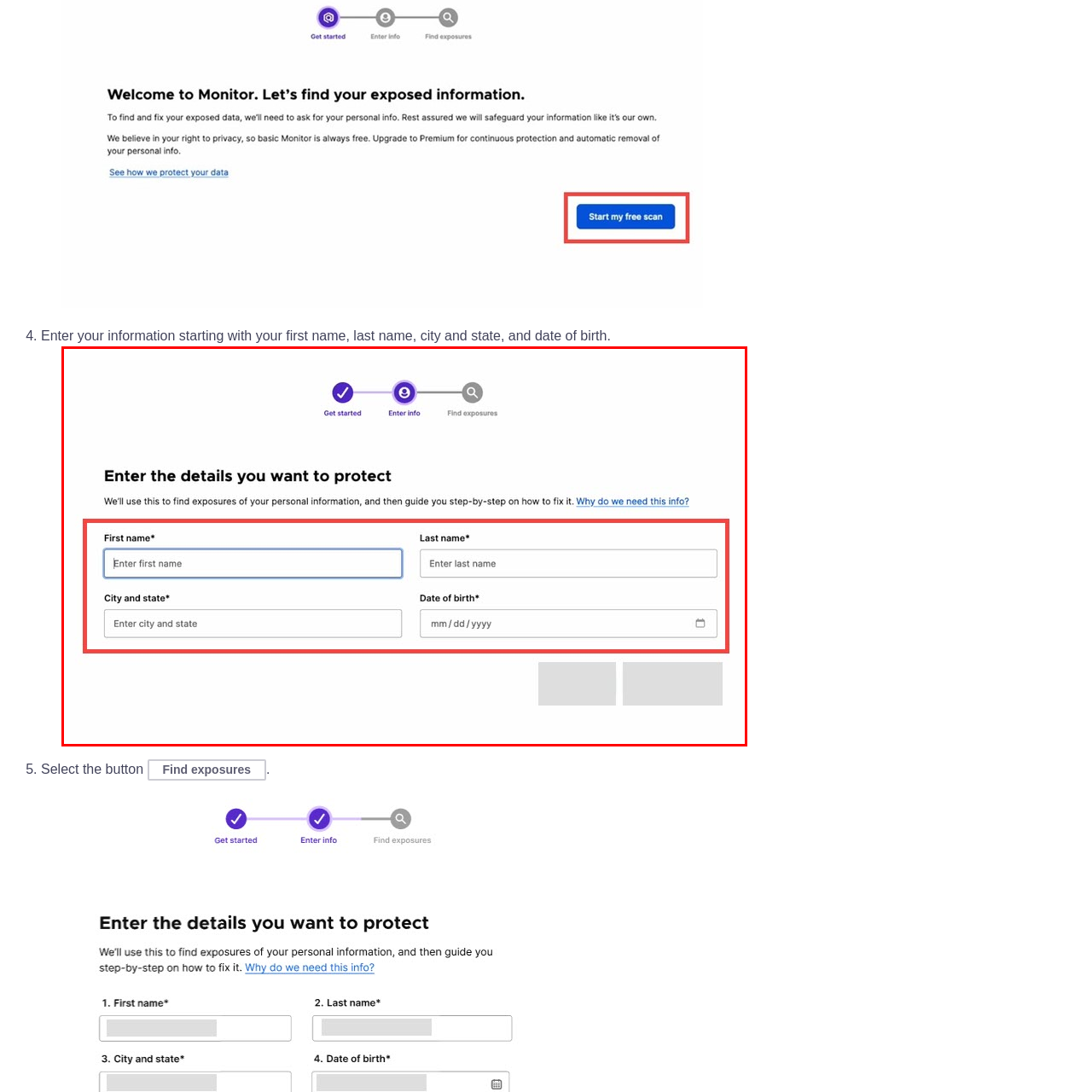Offer an in-depth description of the image encased within the red bounding lines.

The image displays a user interface designed for entering personal information that is essential for protecting one’s data online. Prominently featured is a red-bordered section with labeled fields for users to input their details. The fields include:

1. **First Name:** A text box labeled "Enter first name."
2. **Last Name:** A text box labeled "Enter last name."
3. **City and State:** A text box labeled "Enter city and state."
4. **Date of Birth:** A text box prompting users to enter their birth date in the format "mm/dd/yyyy."

Above the input fields, there is an instructional header that reads: "Enter the details you want to protect," indicating that this information will be used to identify potential exposures of the user's personal data, along with a note about receiving guidance on remediation. A visual progress indicator at the top suggests that this is part of a multi-step process for the user.